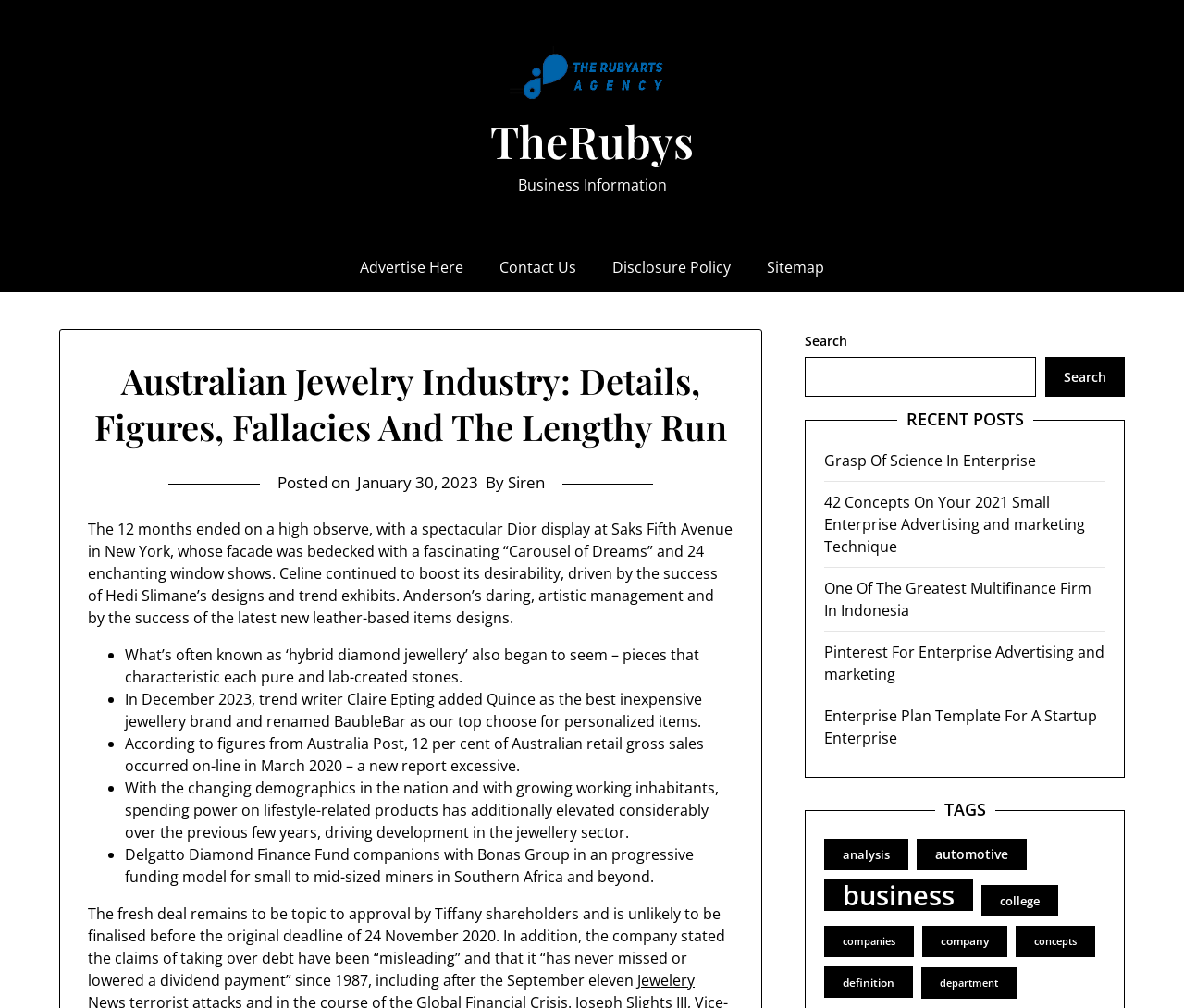Find the headline of the webpage and generate its text content.

Australian Jewelry Industry: Details, Figures, Fallacies And The Lengthy Run